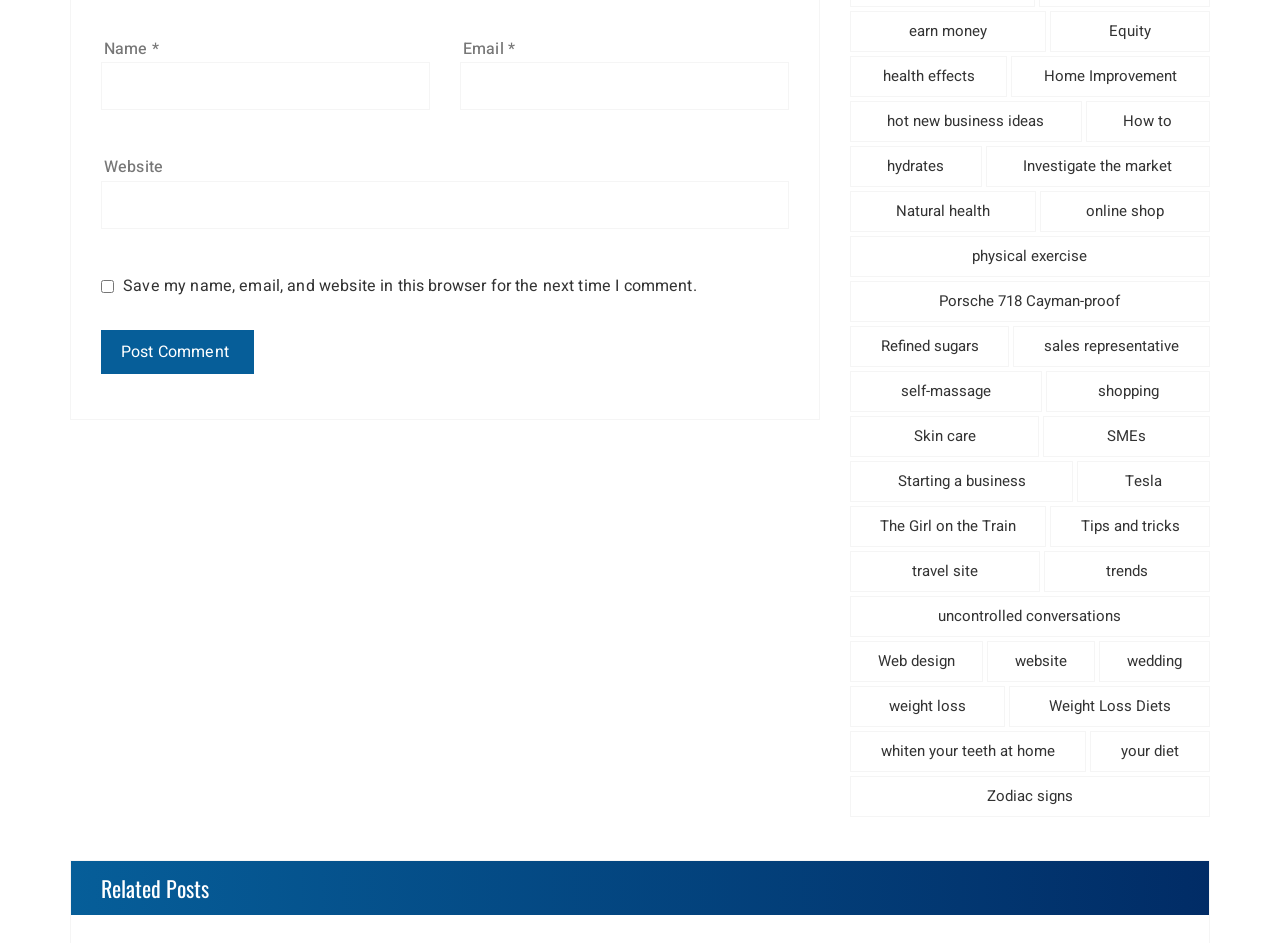Find the bounding box coordinates for the HTML element specified by: "How to".

[0.848, 0.107, 0.945, 0.15]